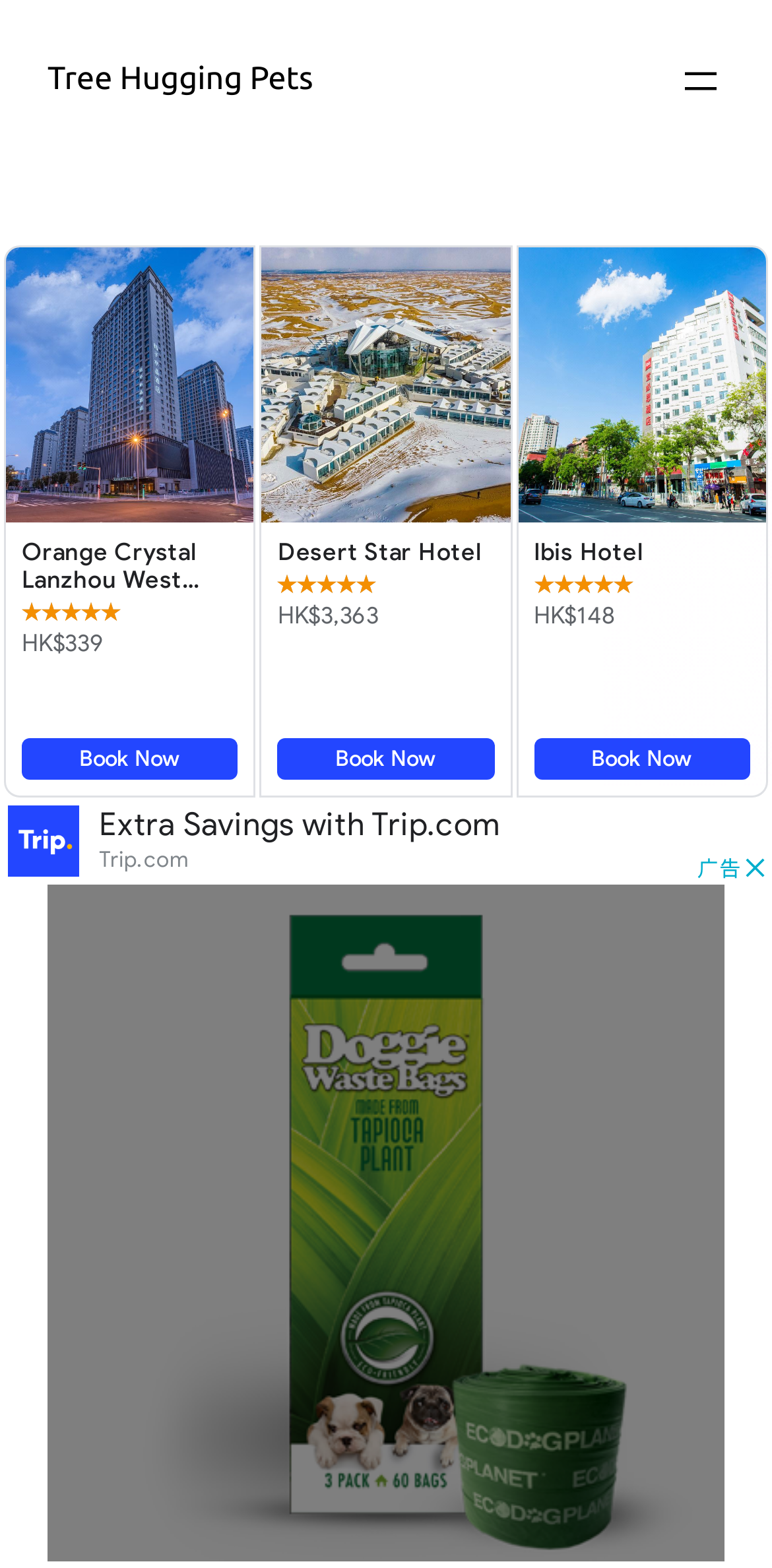What is the main heading displayed on the webpage? Please provide the text.

Tapioca Waste Bags